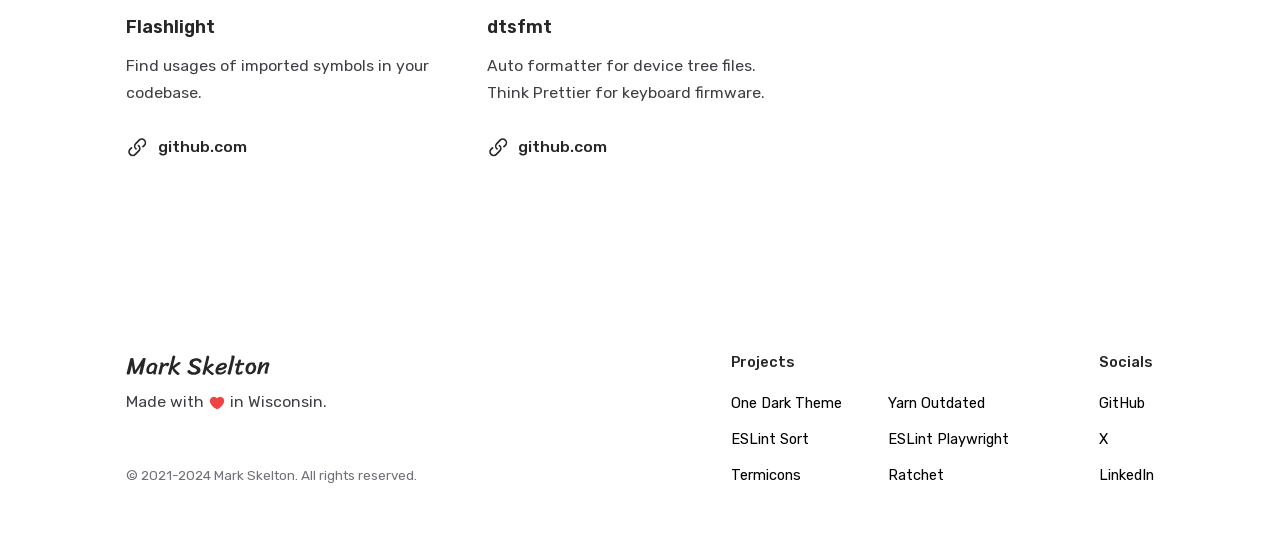From the webpage screenshot, predict the bounding box coordinates (top-left x, top-left y, bottom-right x, bottom-right y) for the UI element described here: dtsfmt

[0.373, 0.021, 0.438, 0.079]